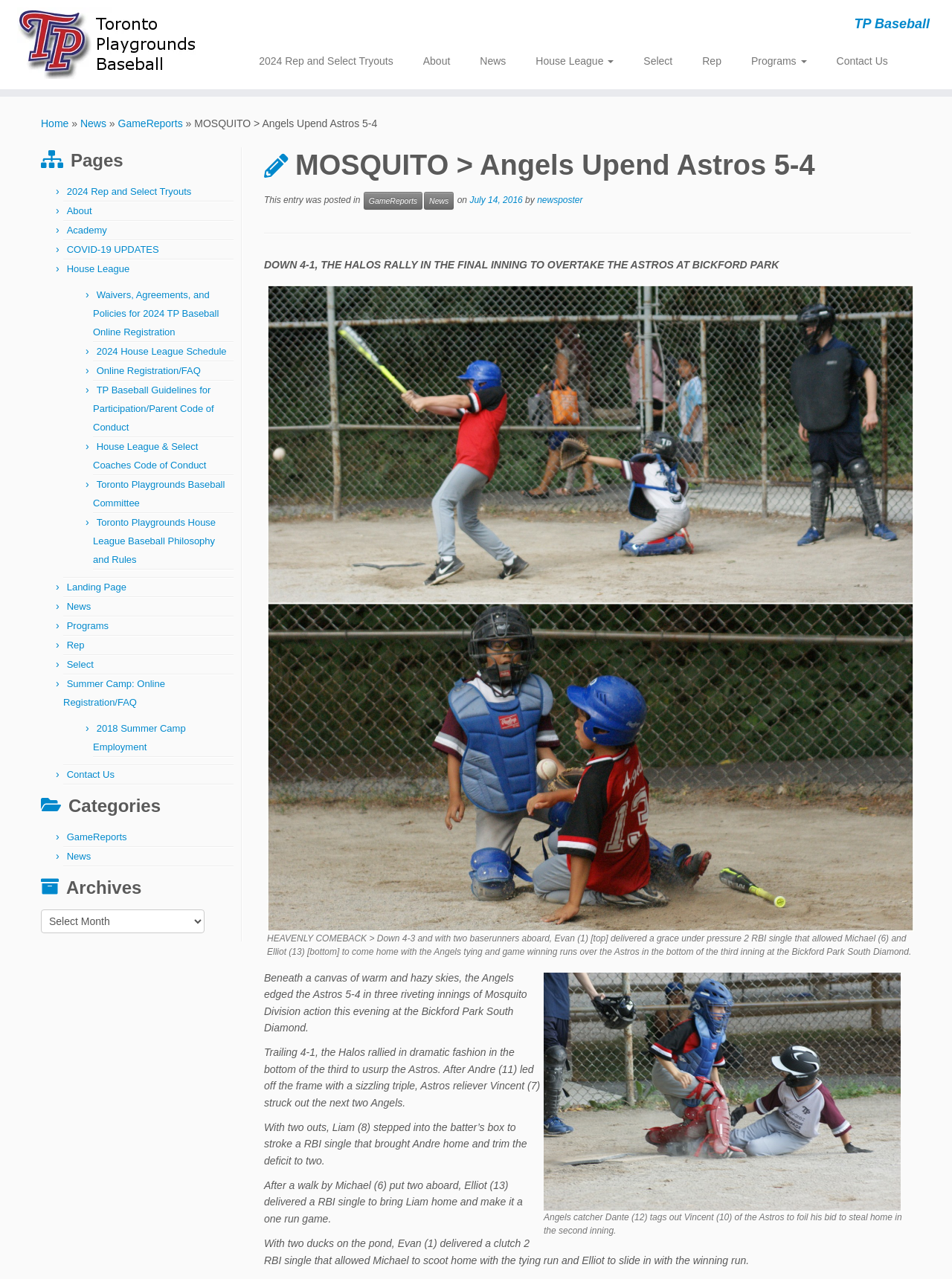What is the name of the park where the game was played?
Answer the question with a single word or phrase derived from the image.

Bickford Park